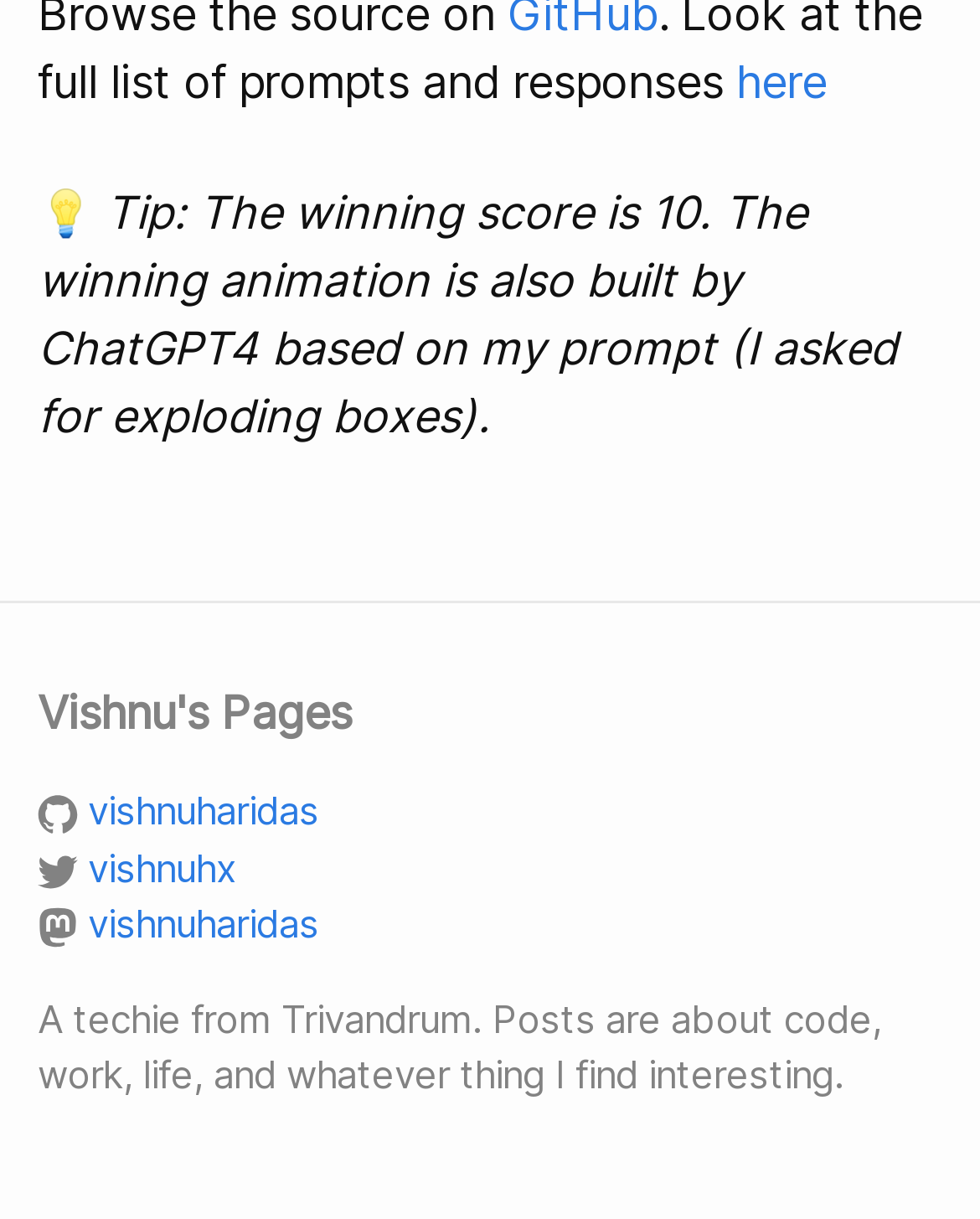Respond to the following question using a concise word or phrase: 
How many links are there in the author's information section?

3